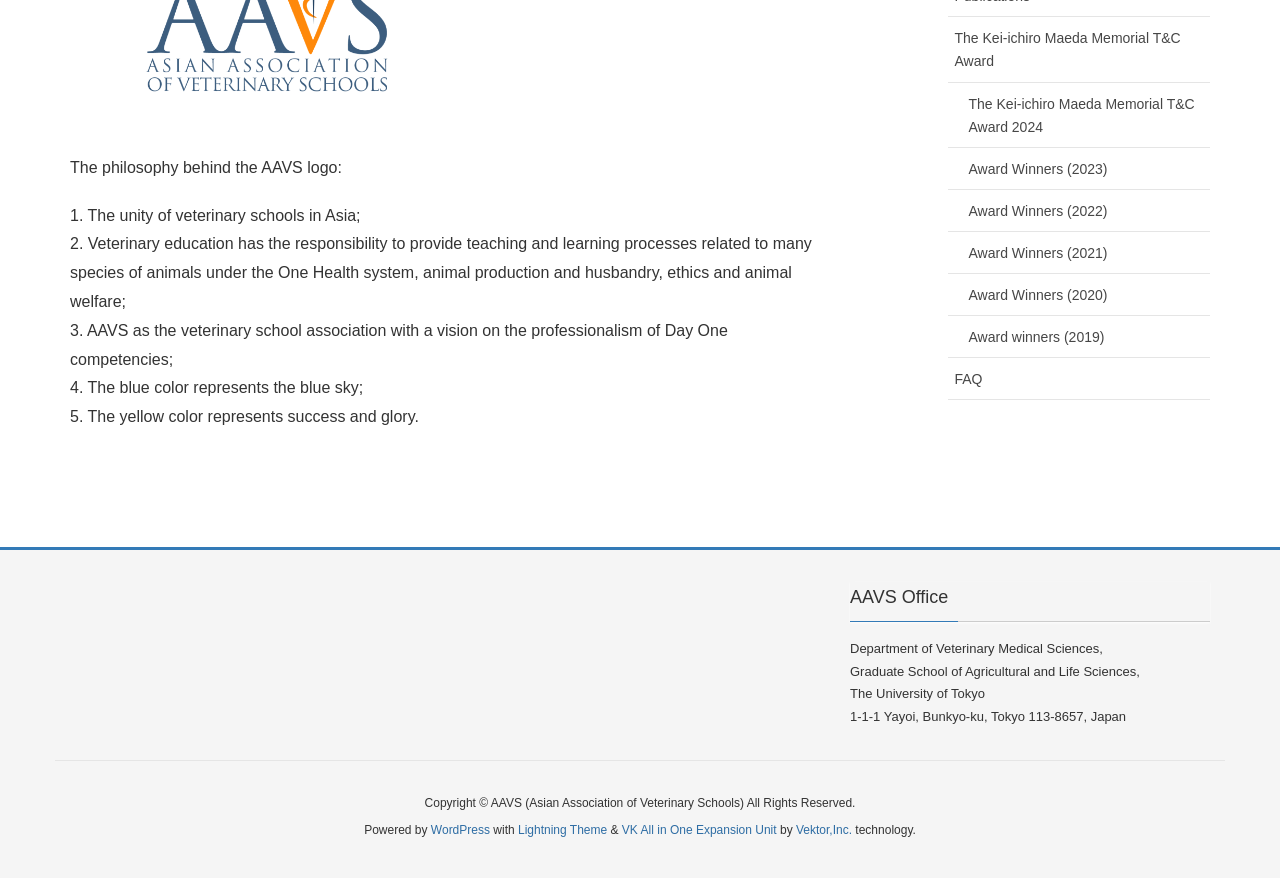Predict the bounding box of the UI element based on the description: "Electric Car Insurance". The coordinates should be four float numbers between 0 and 1, formatted as [left, top, right, bottom].

None